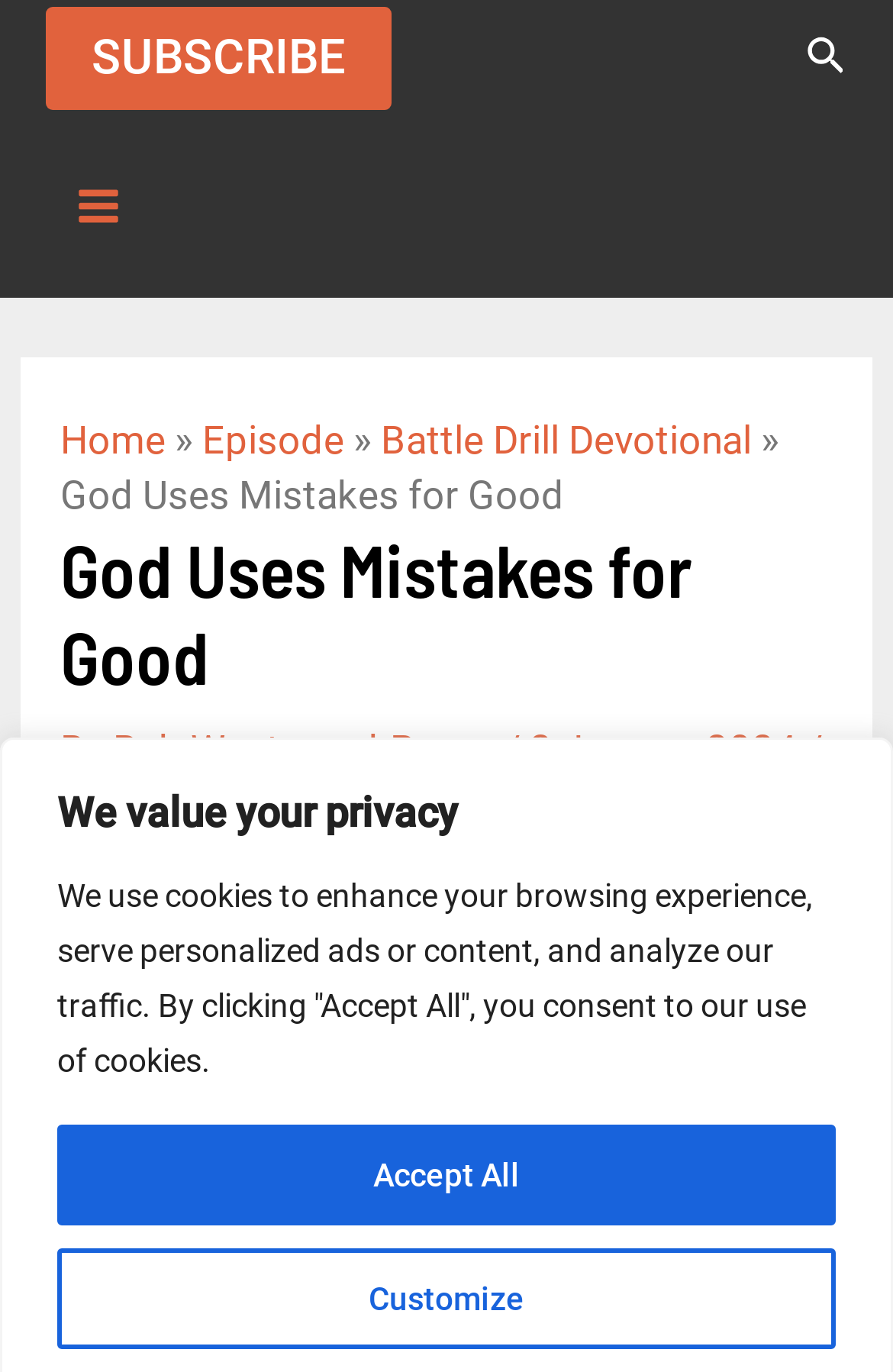Determine the bounding box coordinates of the area to click in order to meet this instruction: "Read the Battle Drill Devotional episode".

[0.426, 0.304, 0.841, 0.337]